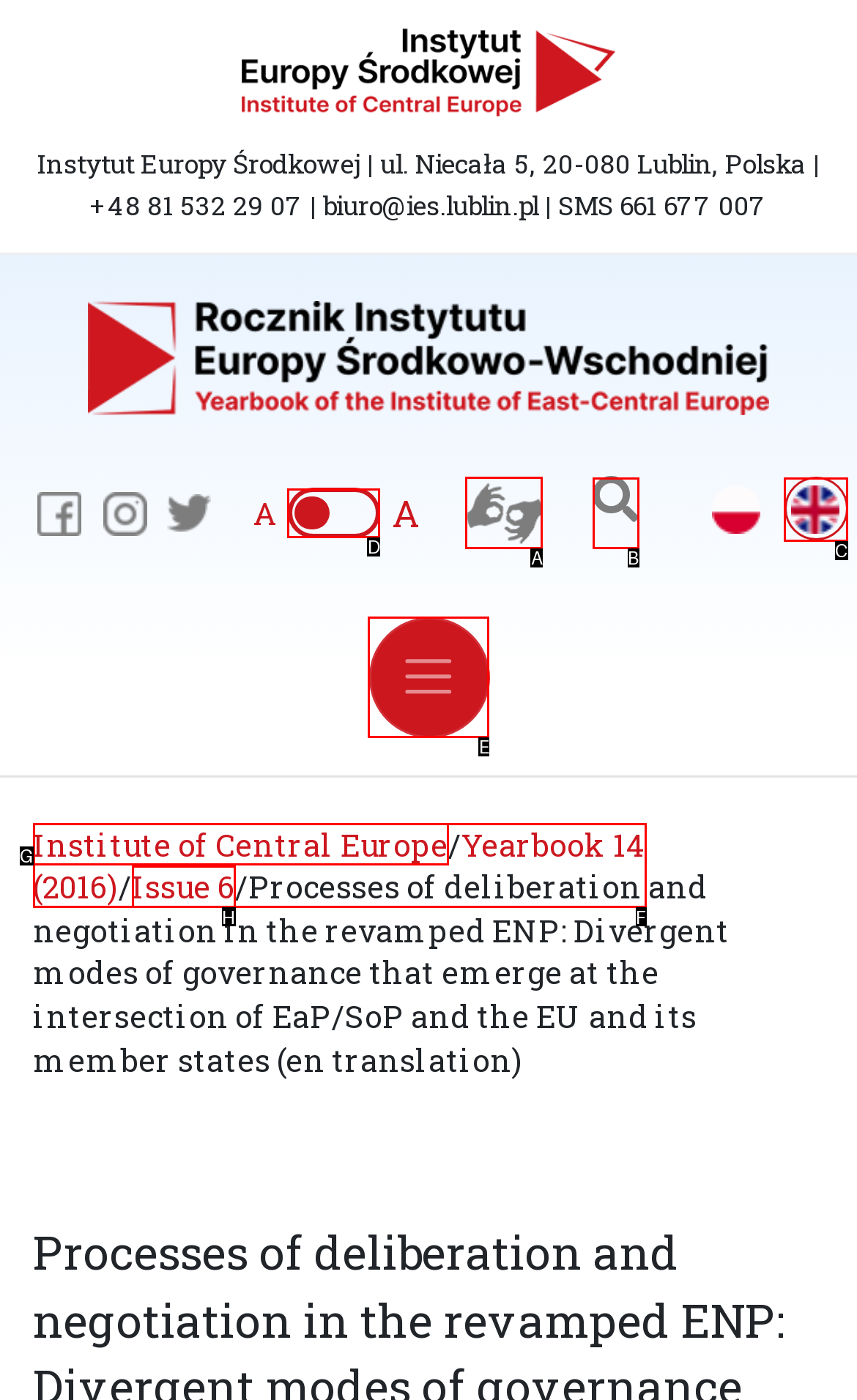Tell me which letter I should select to achieve the following goal: Click the search button
Answer with the corresponding letter from the provided options directly.

A